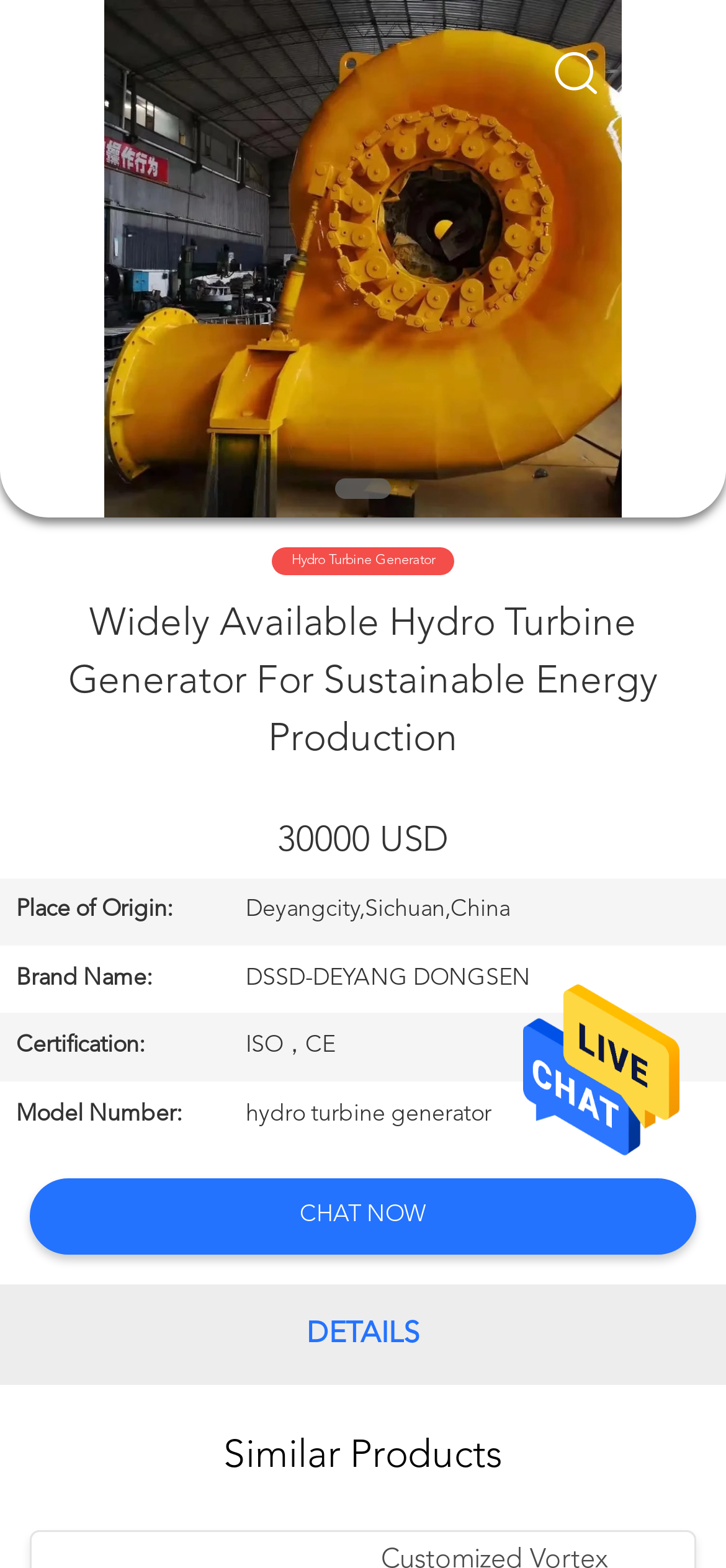Where is the company located?
Use the screenshot to answer the question with a single word or phrase.

Deyangcity,Sichuan,China